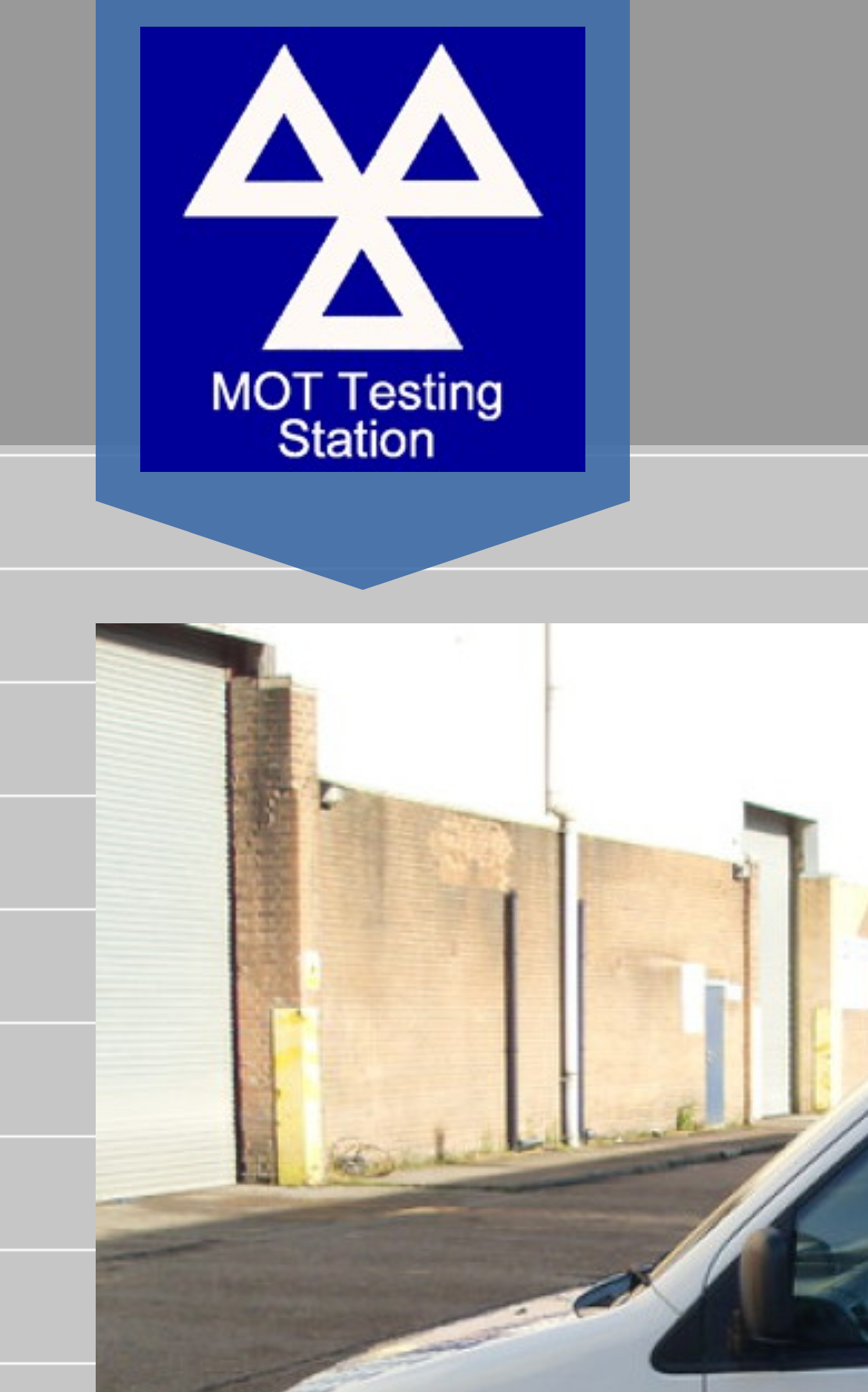Identify and provide the text content of the webpage's primary headline.

Welcome to BESTWOOD VILLAGE M.O.T. CENTRE, in Bestwood Village, Nottingham